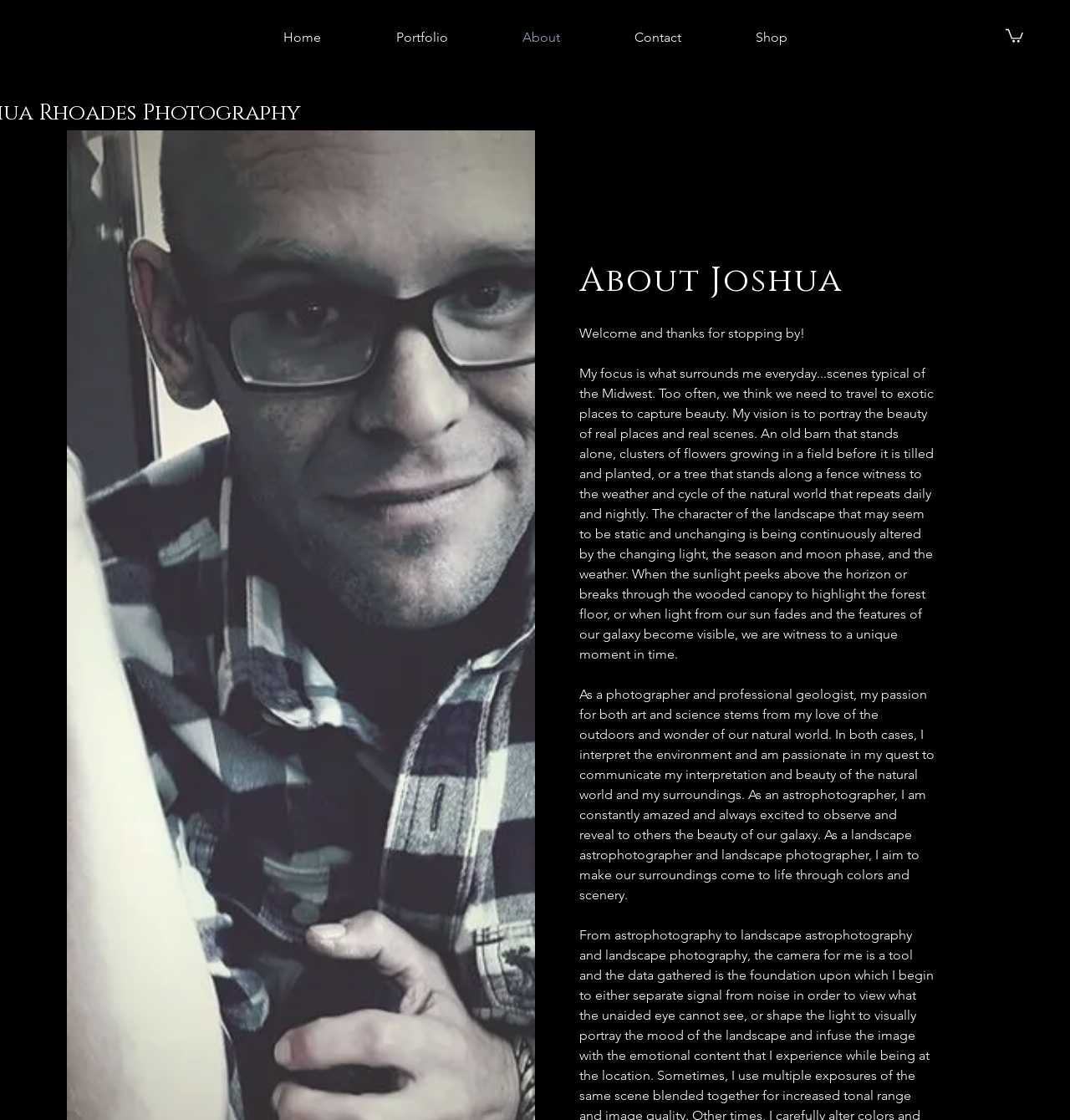Give a detailed overview of the webpage's appearance and contents.

This webpage is about Joshua Rhoades, a photographer and professional geologist. At the top right corner, there is a button with an accompanying image. Below this, there is a heading "About Joshua" centered on the page. 

Underneath the heading, a welcoming message is displayed, followed by a lengthy paragraph describing Joshua's focus on capturing the beauty of everyday scenes in the Midwest. He believes that beauty can be found in real places and scenes, and his vision is to portray this beauty through his photography. The paragraph also touches on the changing light, seasons, and weather that continuously alter the landscape.

After a brief separator, another paragraph describes Joshua's passion for both art and science, stemming from his love of the outdoors and wonder of the natural world. As an astrophotographer, he is amazed by the beauty of the galaxy and aims to bring his surroundings to life through colors and scenery.

On the top left side of the page, there is a navigation menu with five links: "Home", "Portfolio", "About", "Contact", and "Shop". These links are evenly spaced and aligned horizontally.